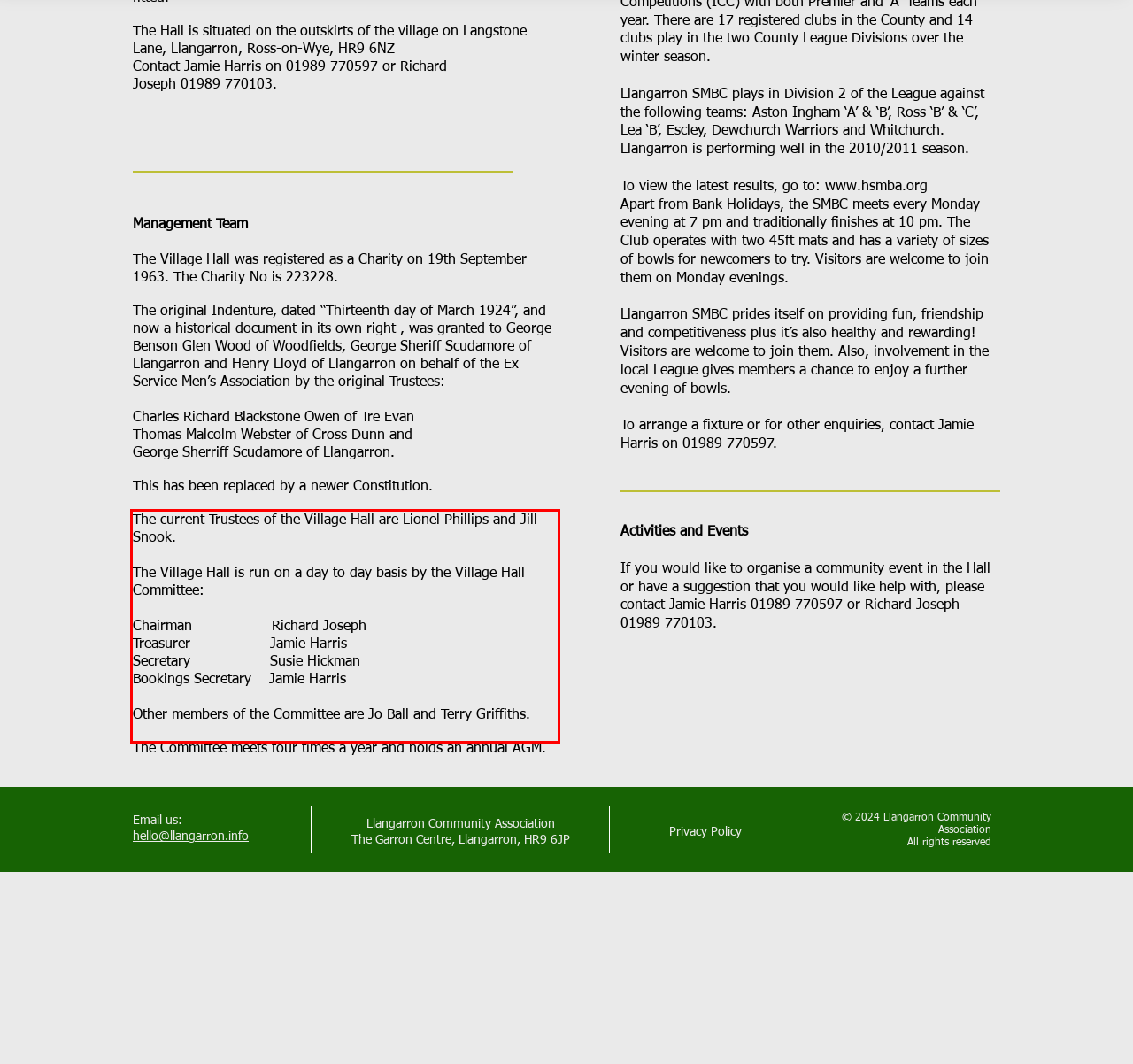Review the screenshot of the webpage and recognize the text inside the red rectangle bounding box. Provide the extracted text content.

The current Trustees of the Village Hall are Lionel Phillips and Jill Snook. The Village Hall is run on a day to day basis by the Village Hall Committee: Chairman Richard Joseph Treasurer Jamie Harris Secretary Susie Hickman Bookings Secretary Jamie Harris Other members of the Committee are Jo Ball and Terry Griffiths.